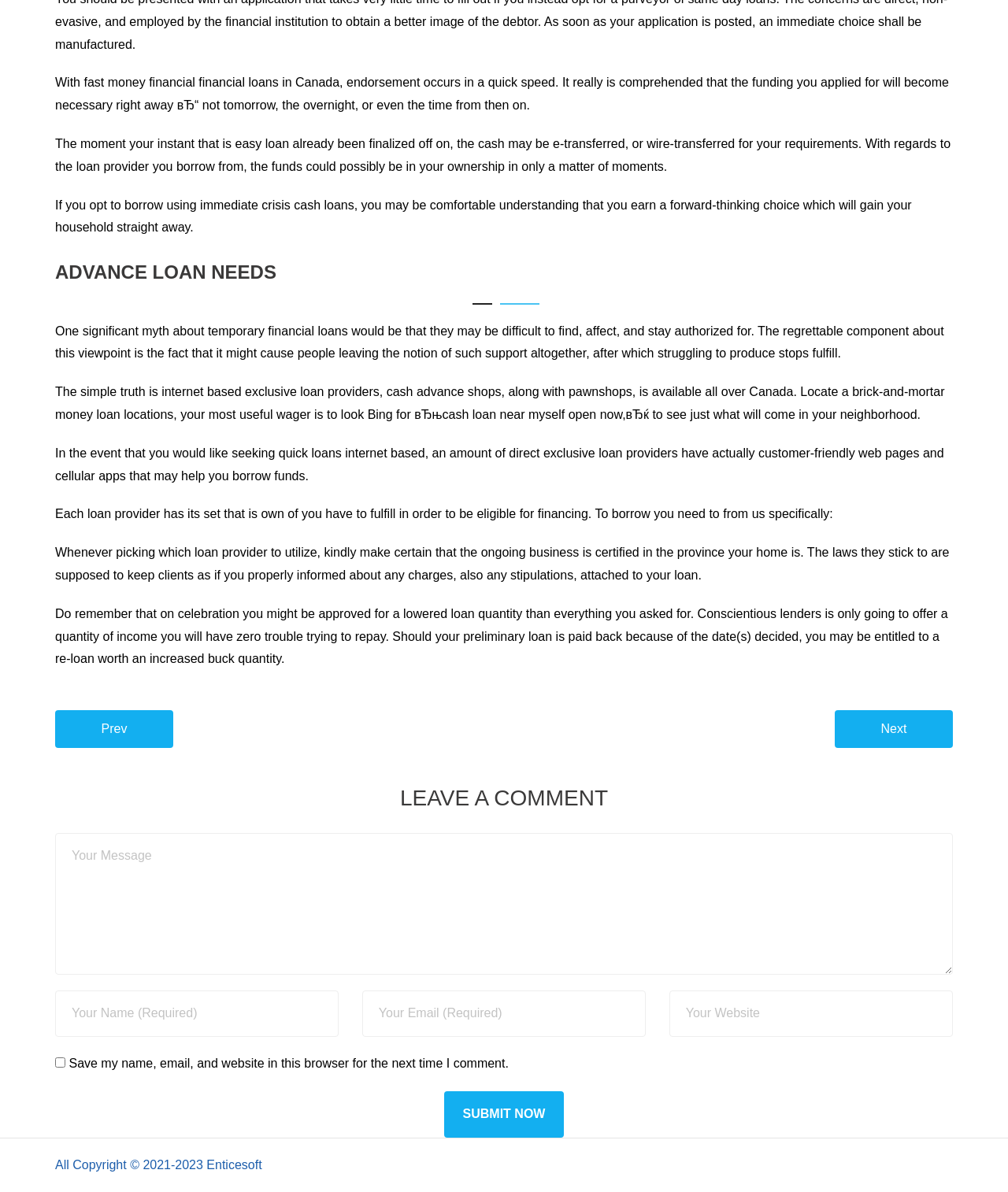Answer this question using a single word or a brief phrase:
What happens if I am approved for a lower loan amount?

I can re-loan later